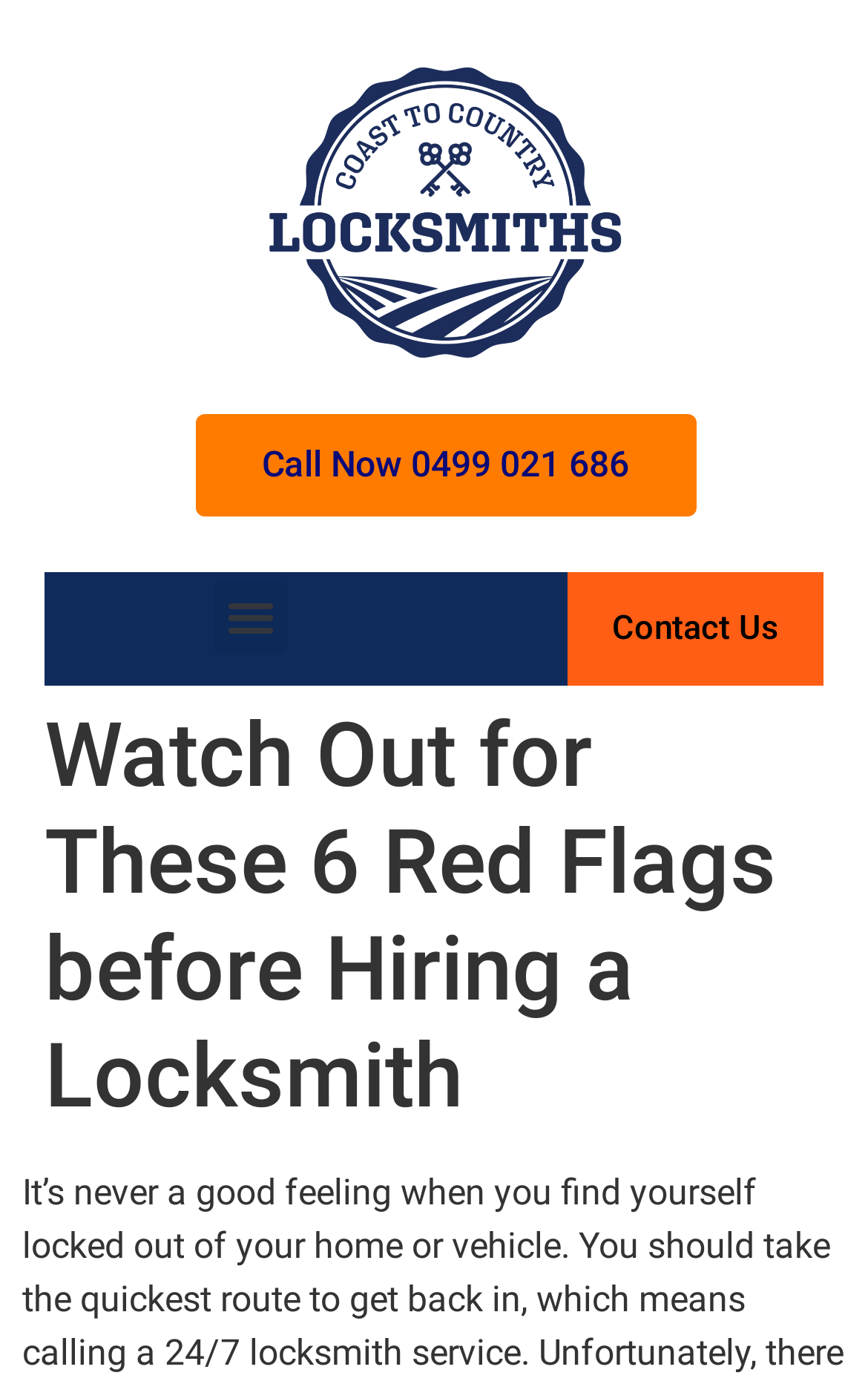What is the topic of the article on this webpage?
Provide a one-word or short-phrase answer based on the image.

Hiring a locksmith